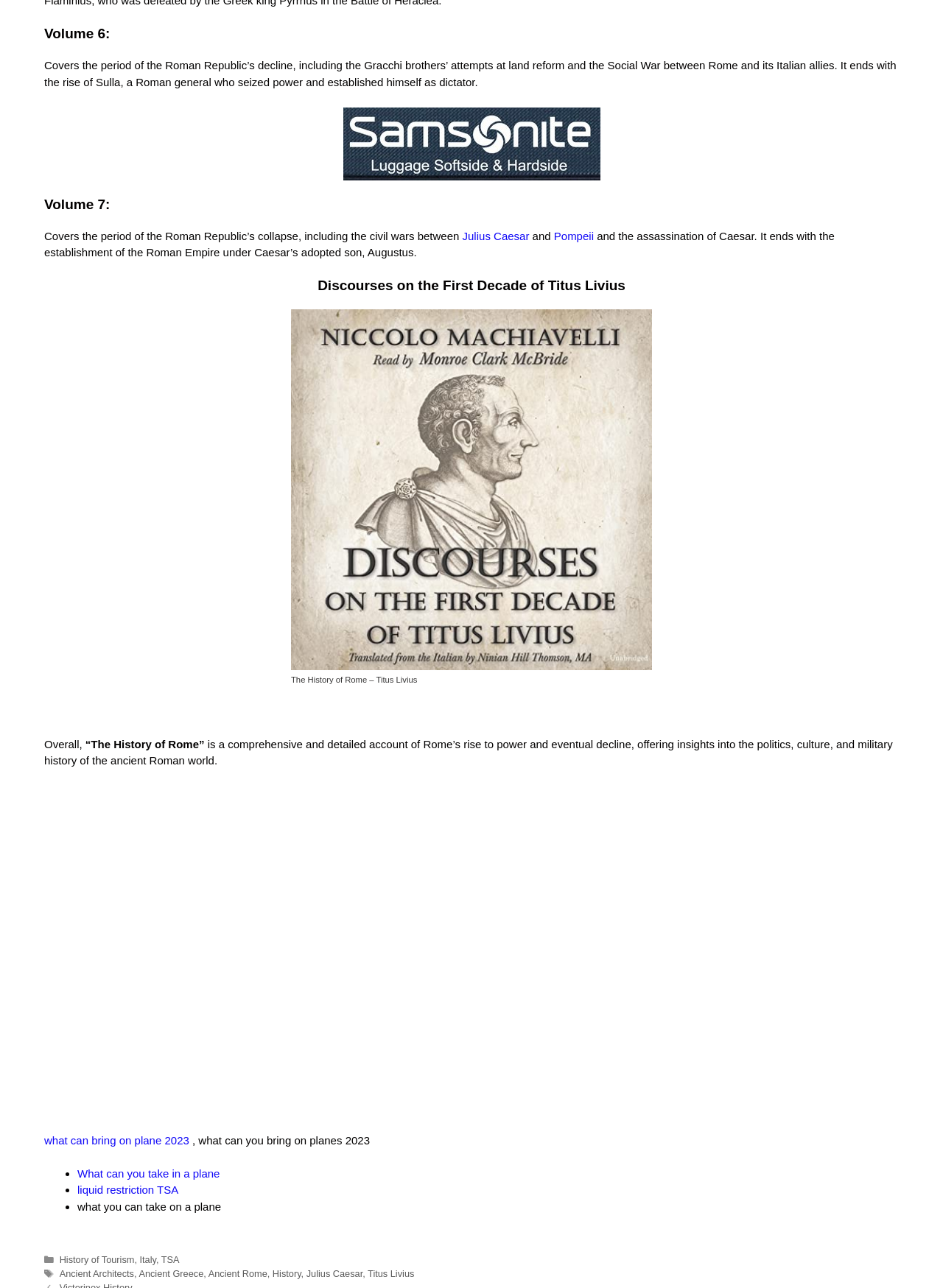Determine the coordinates of the bounding box for the clickable area needed to execute this instruction: "Explore 'Ancient Rome'".

[0.221, 0.984, 0.283, 0.993]